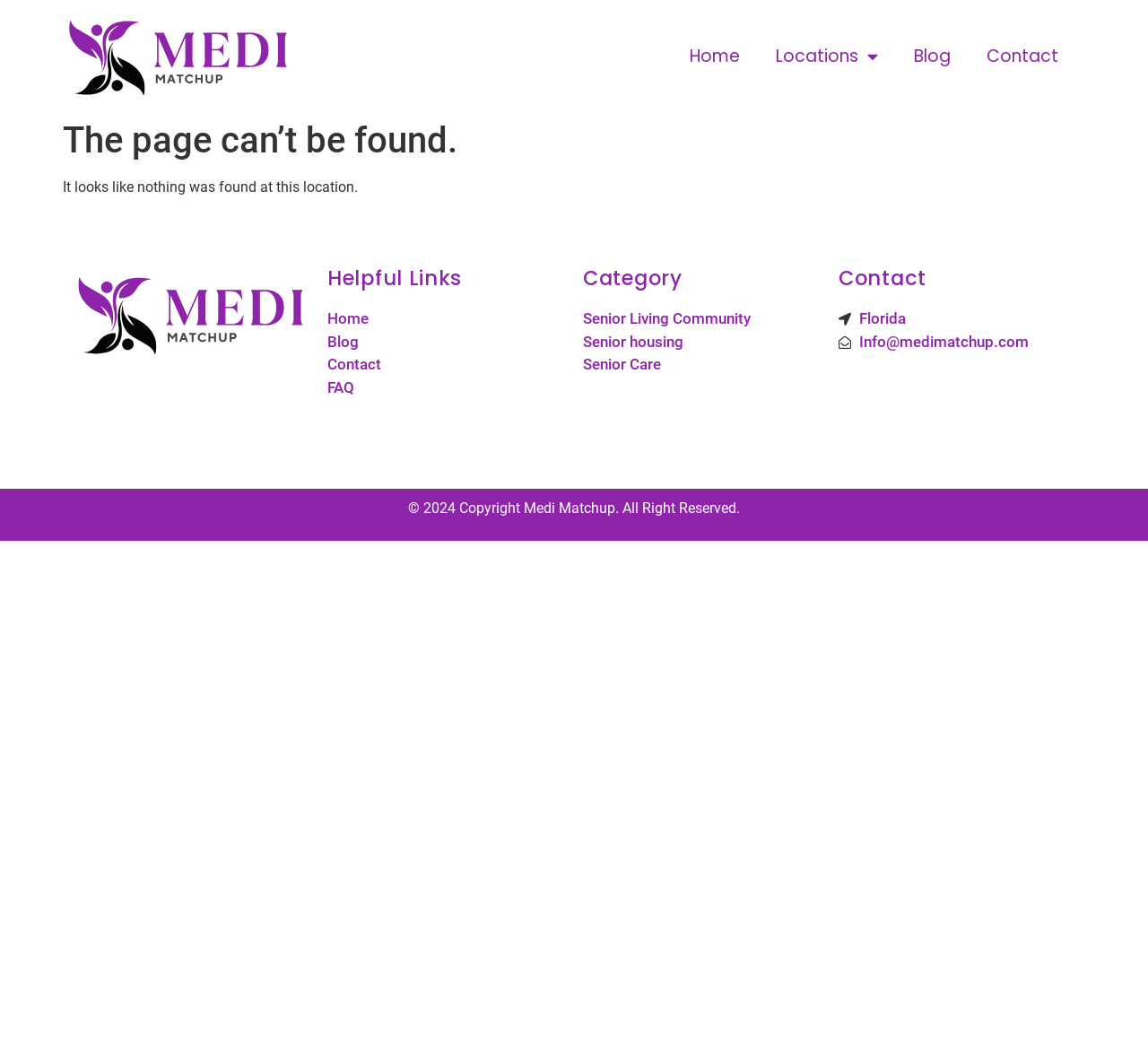Give a one-word or short phrase answer to the question: 
What is the copyright year mentioned on the page?

2024